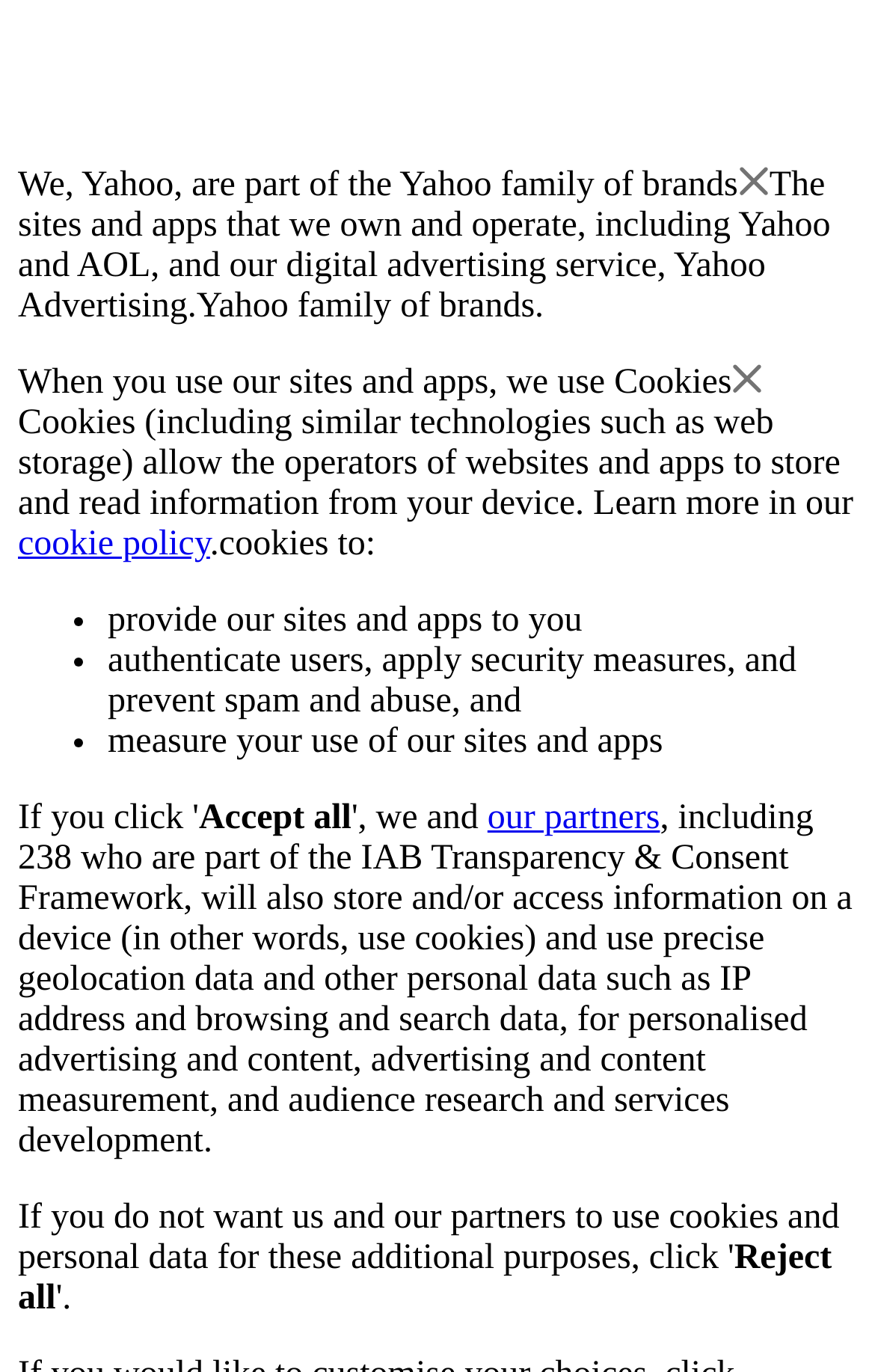Please provide a comprehensive response to the question based on the details in the image: What do cookies allow operators to do?

According to the webpage, cookies (including similar technologies such as web storage) allow the operators of websites and apps to store and read information from a device, as stated in the section describing what cookies are.